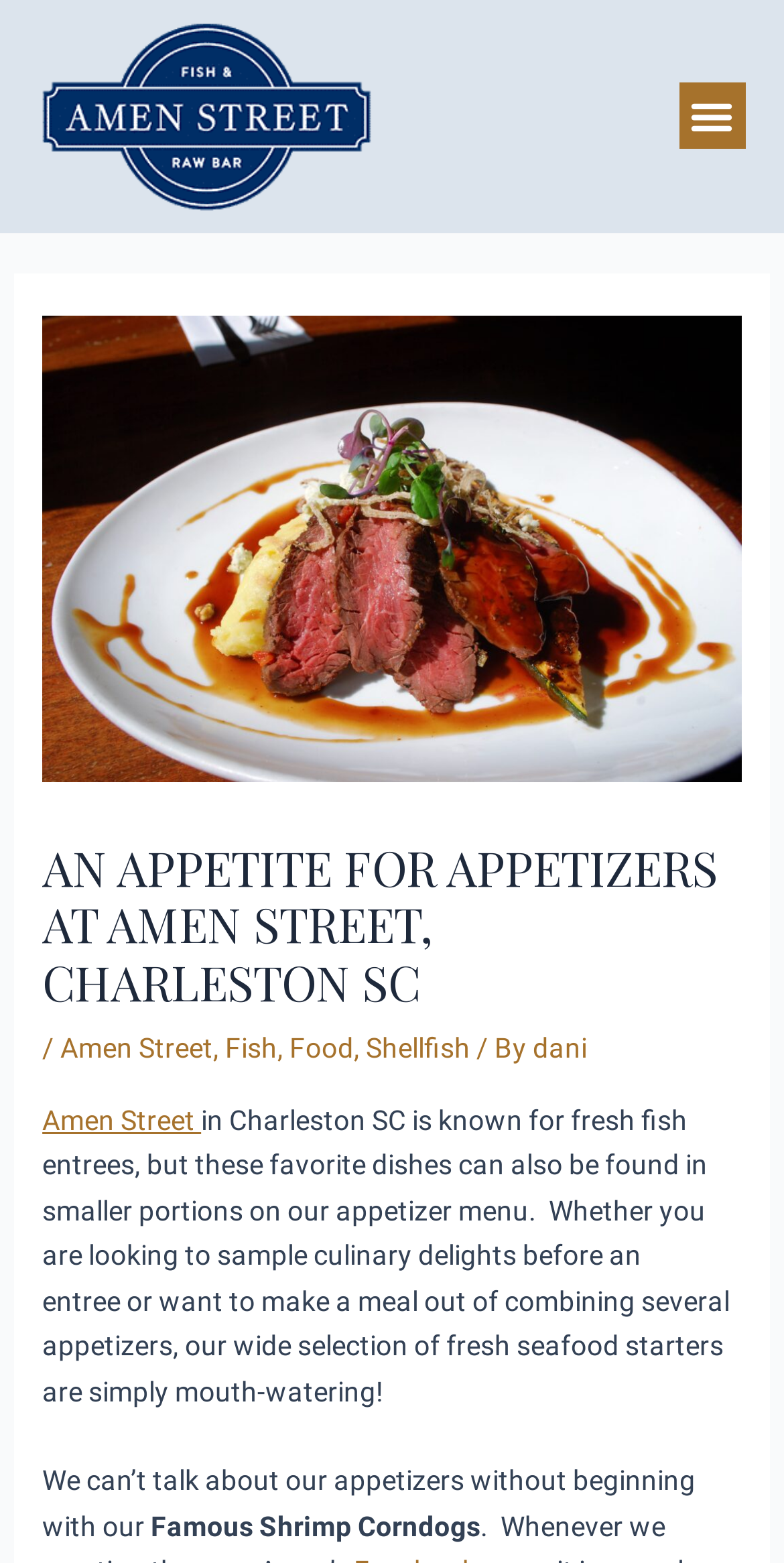Based on the image, please respond to the question with as much detail as possible:
What is Amen Street known for in Charleston SC?

According to the webpage, Amen Street in Charleston SC is known for fresh fish entrees, but it also offers smaller portions of these dishes on its appetizer menu.